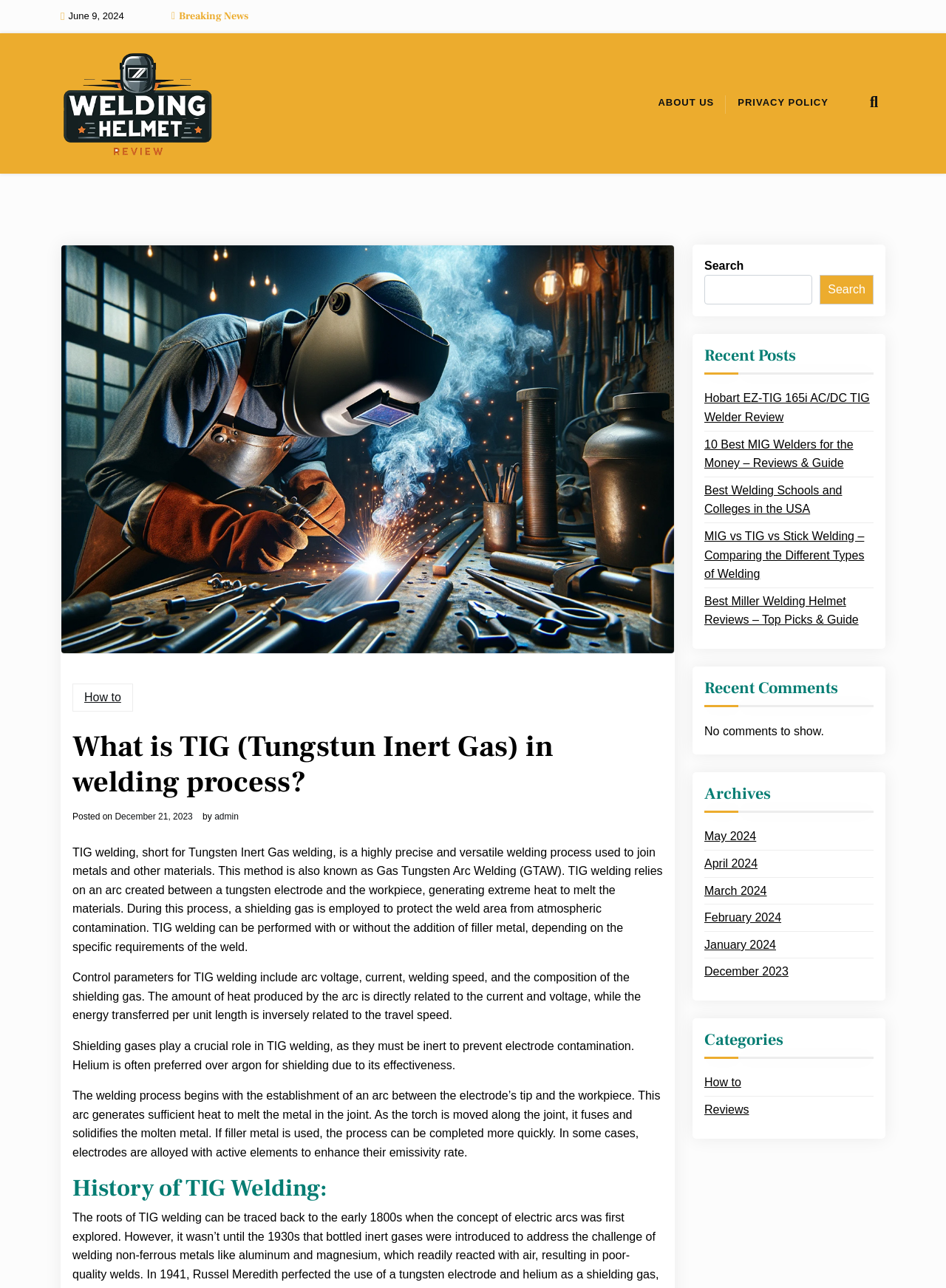Please identify the bounding box coordinates of the element that needs to be clicked to perform the following instruction: "Read the review of Hobart EZ-TIG 165i AC/DC TIG Welder".

[0.745, 0.302, 0.923, 0.331]